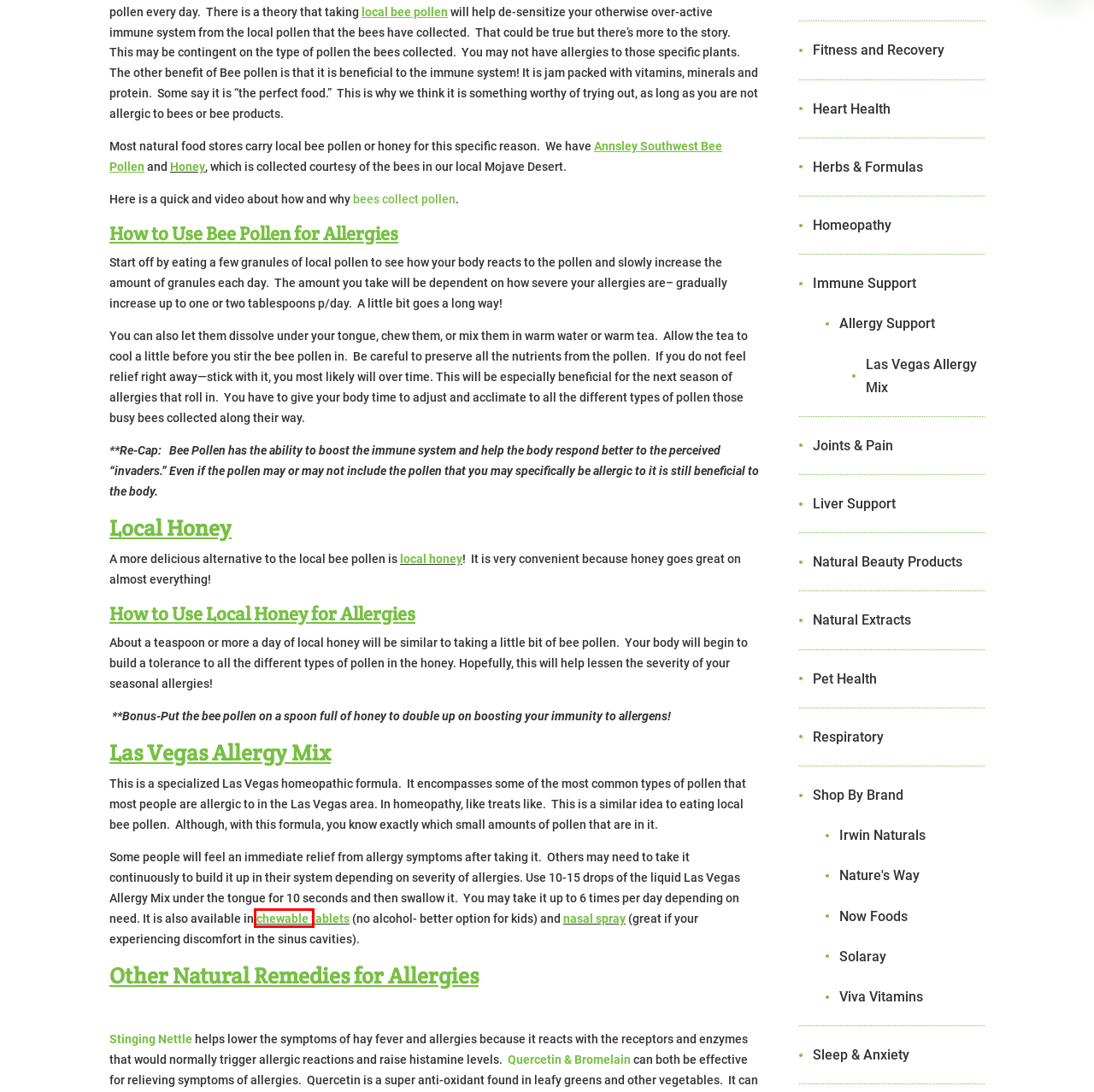You see a screenshot of a webpage with a red bounding box surrounding an element. Pick the webpage description that most accurately represents the new webpage after interacting with the element in the red bounding box. The options are:
A. Joints & Pain Support | Elite Nutrition & Wellness | Online Vitamin Store
B. Nature's Way Archives - Elite Nutrition & Wellness
C. Las Vegas Allergy Mix -120 Chewable Tablets - Elite Nutrition & Wellness
D. Natural Extracts Archives - Elite Nutrition & Wellness
E. Pet Health Archives - Elite Nutrition & Wellness
F. Natural Beauty Products Archives - Elite Nutrition & Wellness
G. Solaray Archives - Elite Nutrition & Wellness
H. Irwin Naturals Archives - Elite Nutrition & Wellness

C